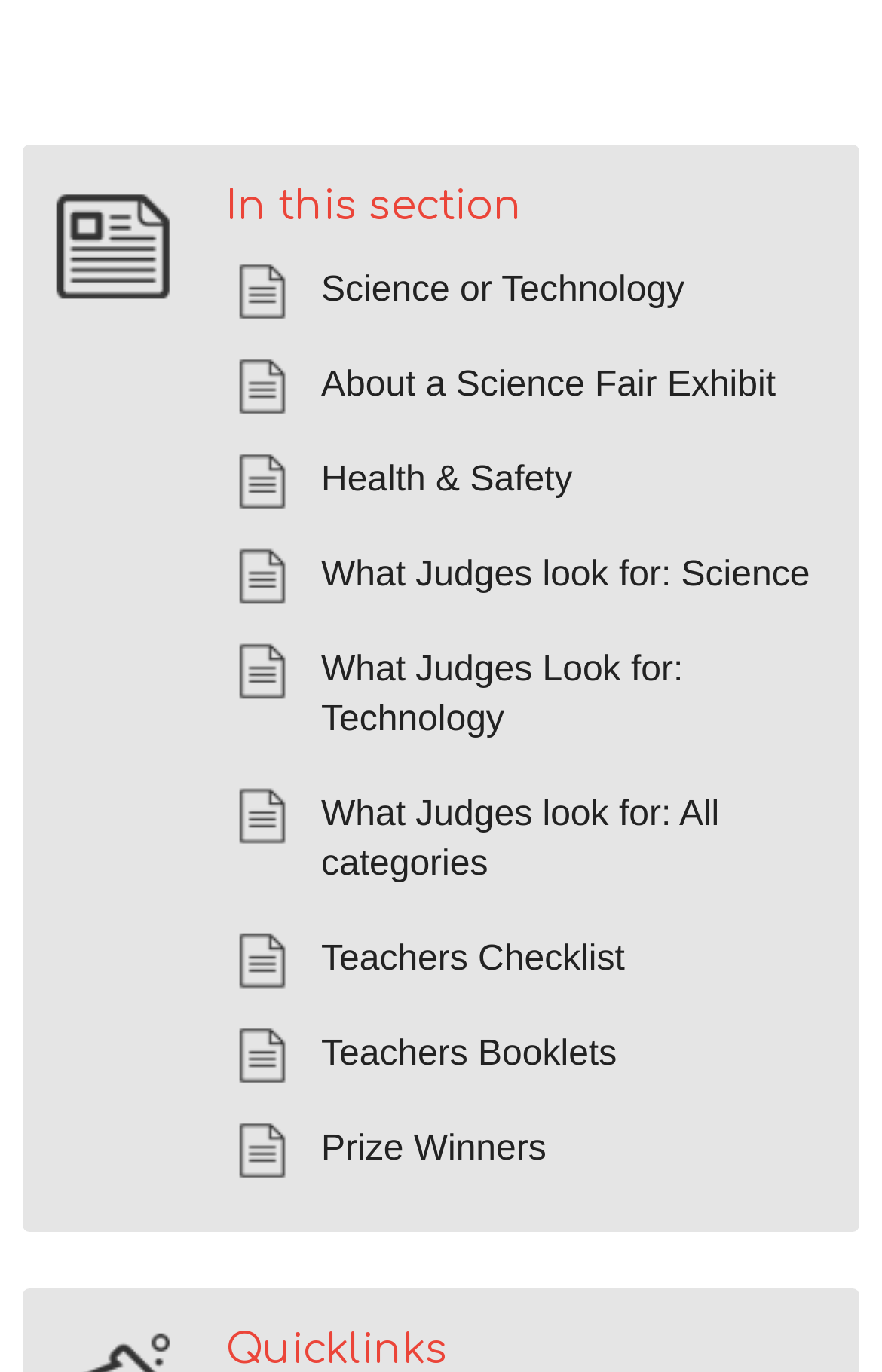How many links are provided under the 'In this section' heading?
Relying on the image, give a concise answer in one word or a brief phrase.

9